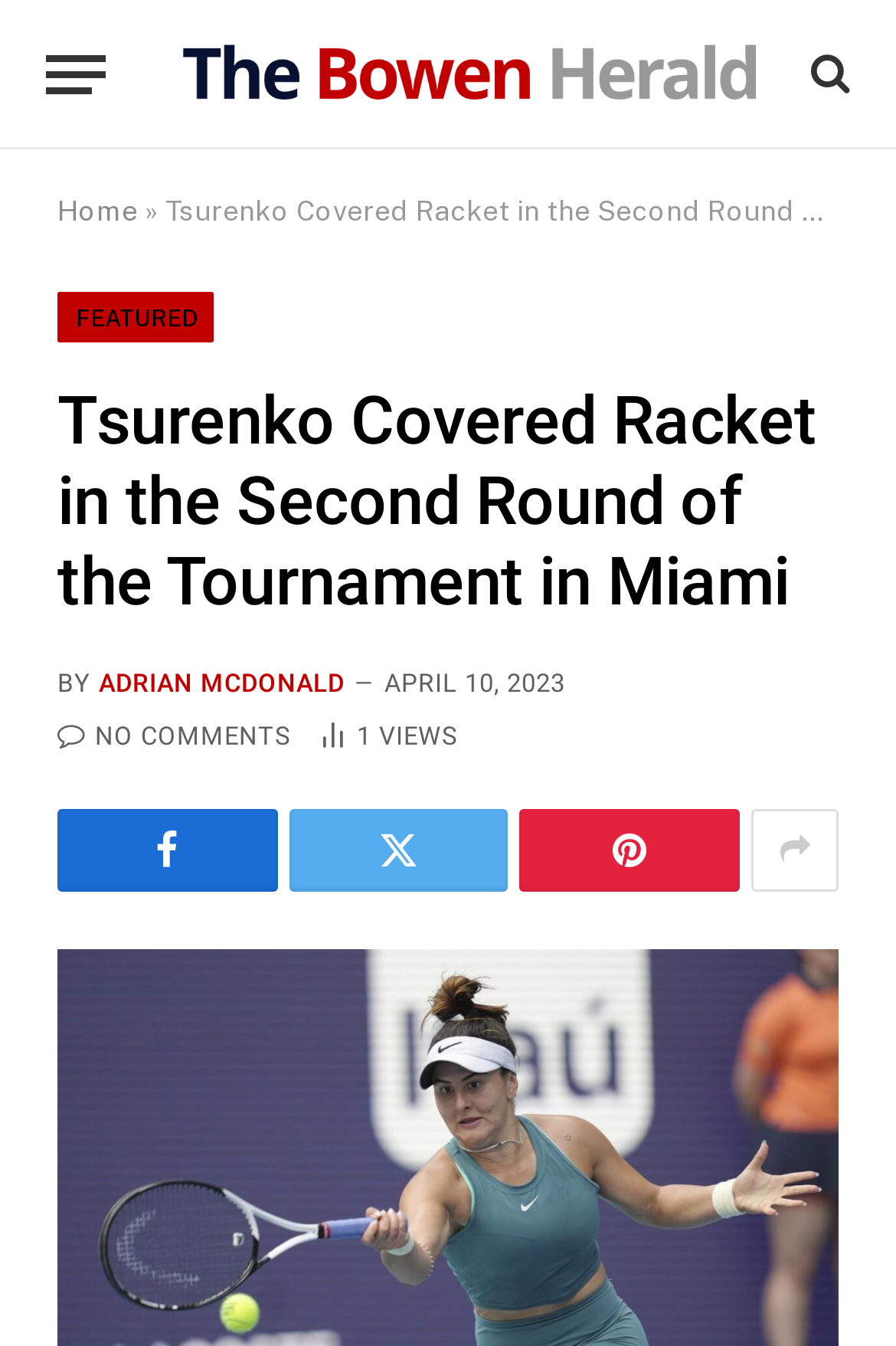What is the position of the 'FEATURED' link?
Give a single word or phrase answer based on the content of the image.

Above the heading